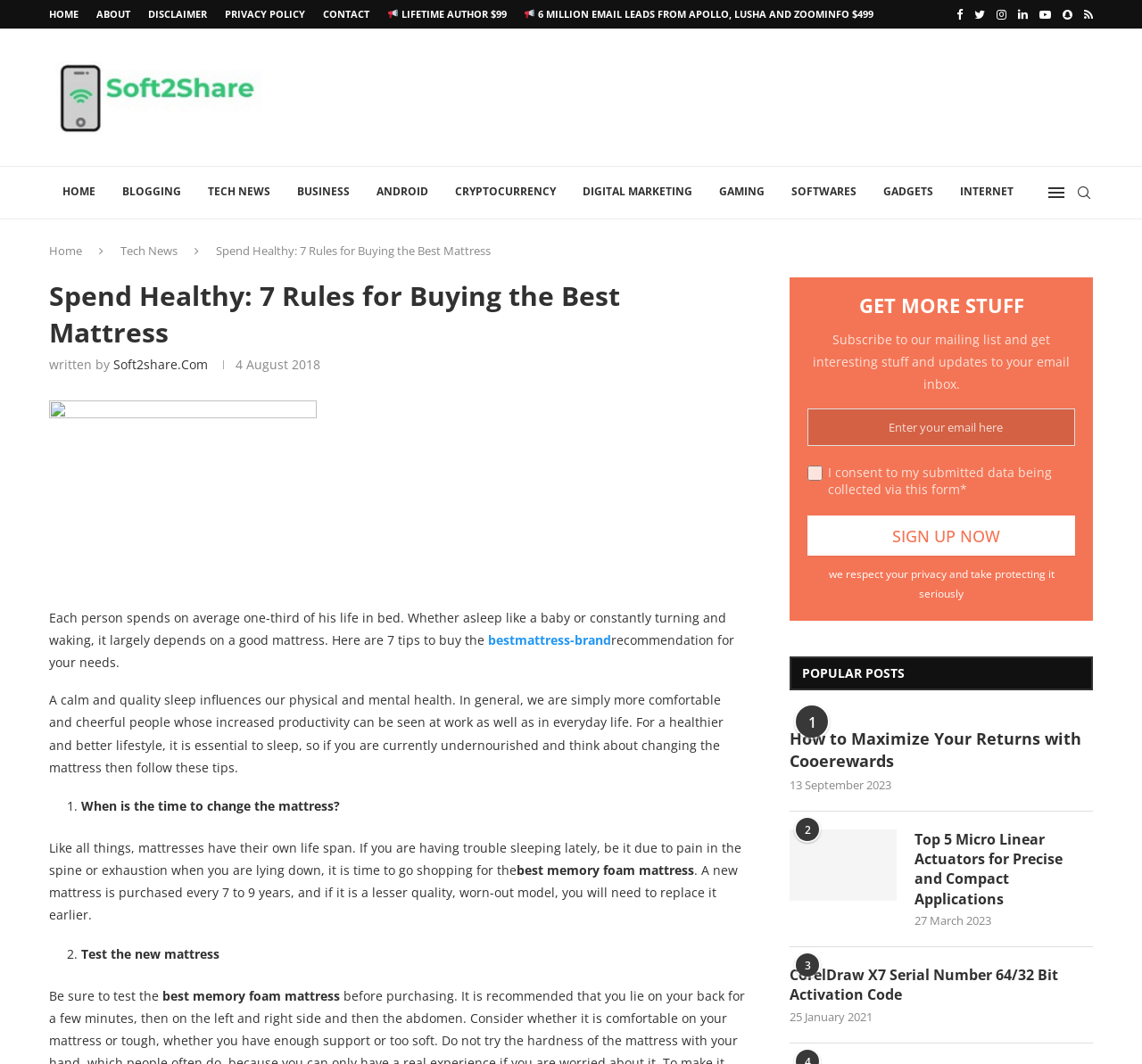Please identify the coordinates of the bounding box for the clickable region that will accomplish this instruction: "Check the 'POPULAR POSTS' section".

[0.691, 0.617, 0.957, 0.648]